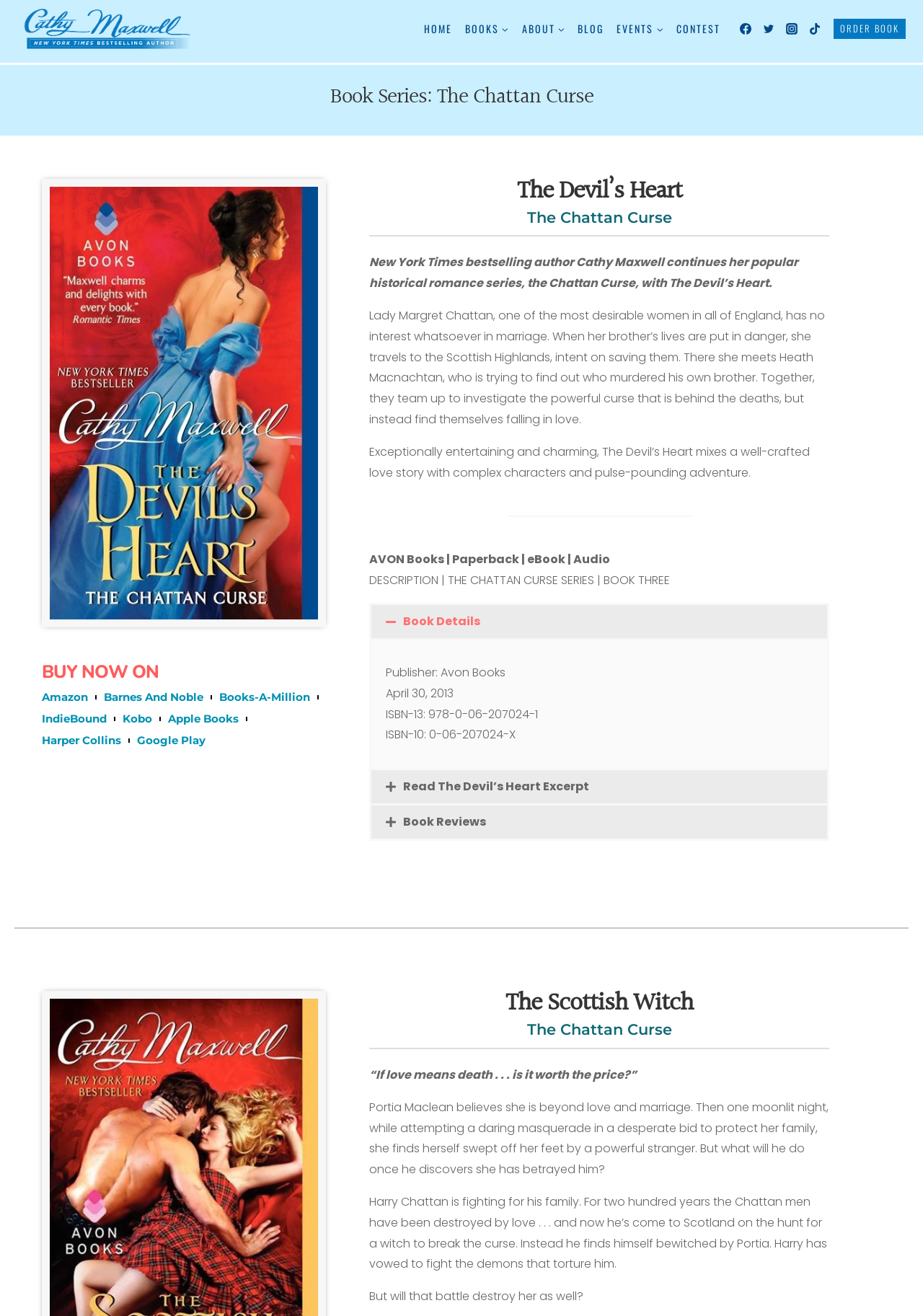Identify and generate the primary title of the webpage.

Book Series: The Chattan Curse